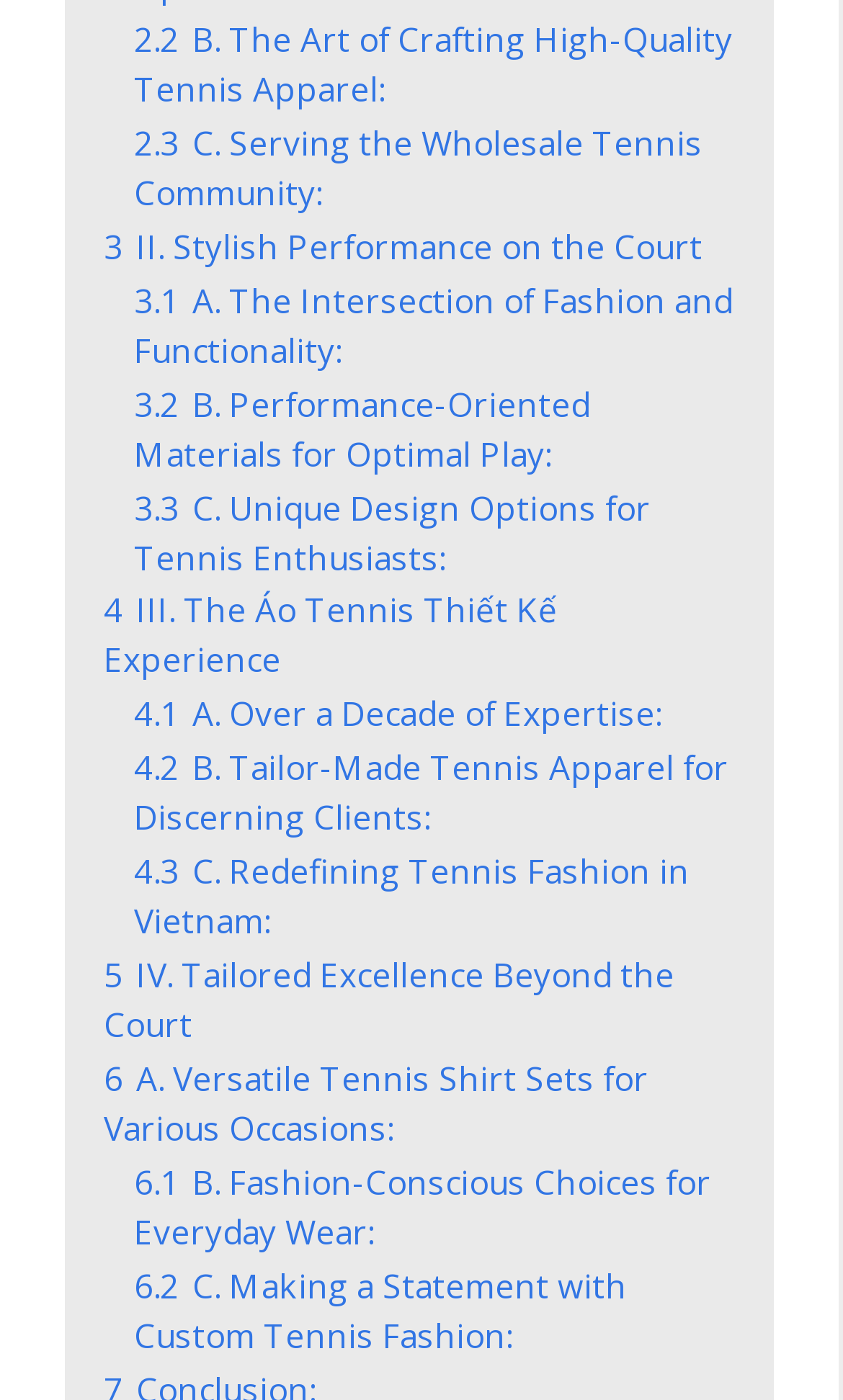What is the main topic of section 2?
Please give a detailed and elaborate answer to the question based on the image.

By analyzing the links in section 2, I can see that they are all related to tennis apparel, such as 'The Art of Crafting High-Quality Tennis Apparel' and 'Serving the Wholesale Tennis Community'. This suggests that section 2 is focused on tennis apparel.